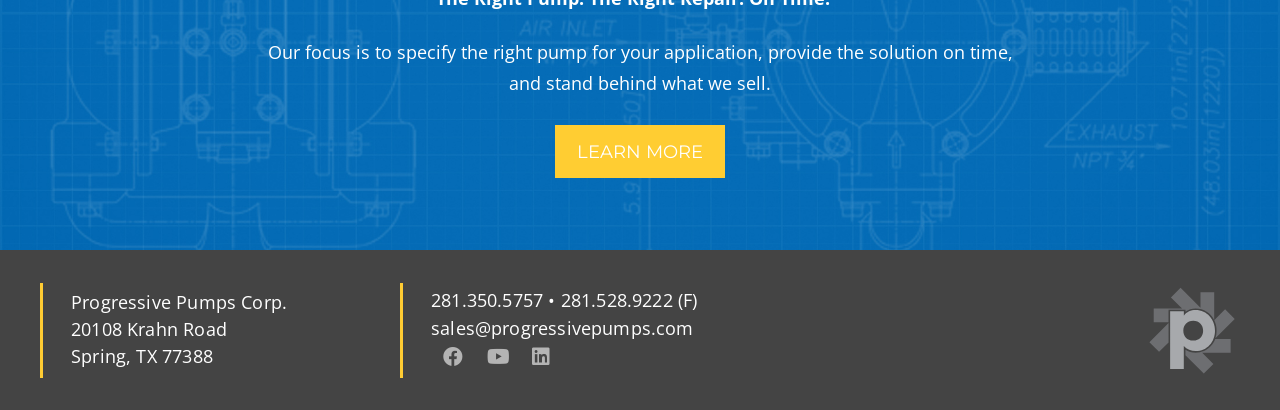From the webpage screenshot, predict the bounding box coordinates (top-left x, top-left y, bottom-right x, bottom-right y) for the UI element described here: parent_node: 281.350.5757 • 281.528.9222 (F)

[0.405, 0.816, 0.44, 0.924]